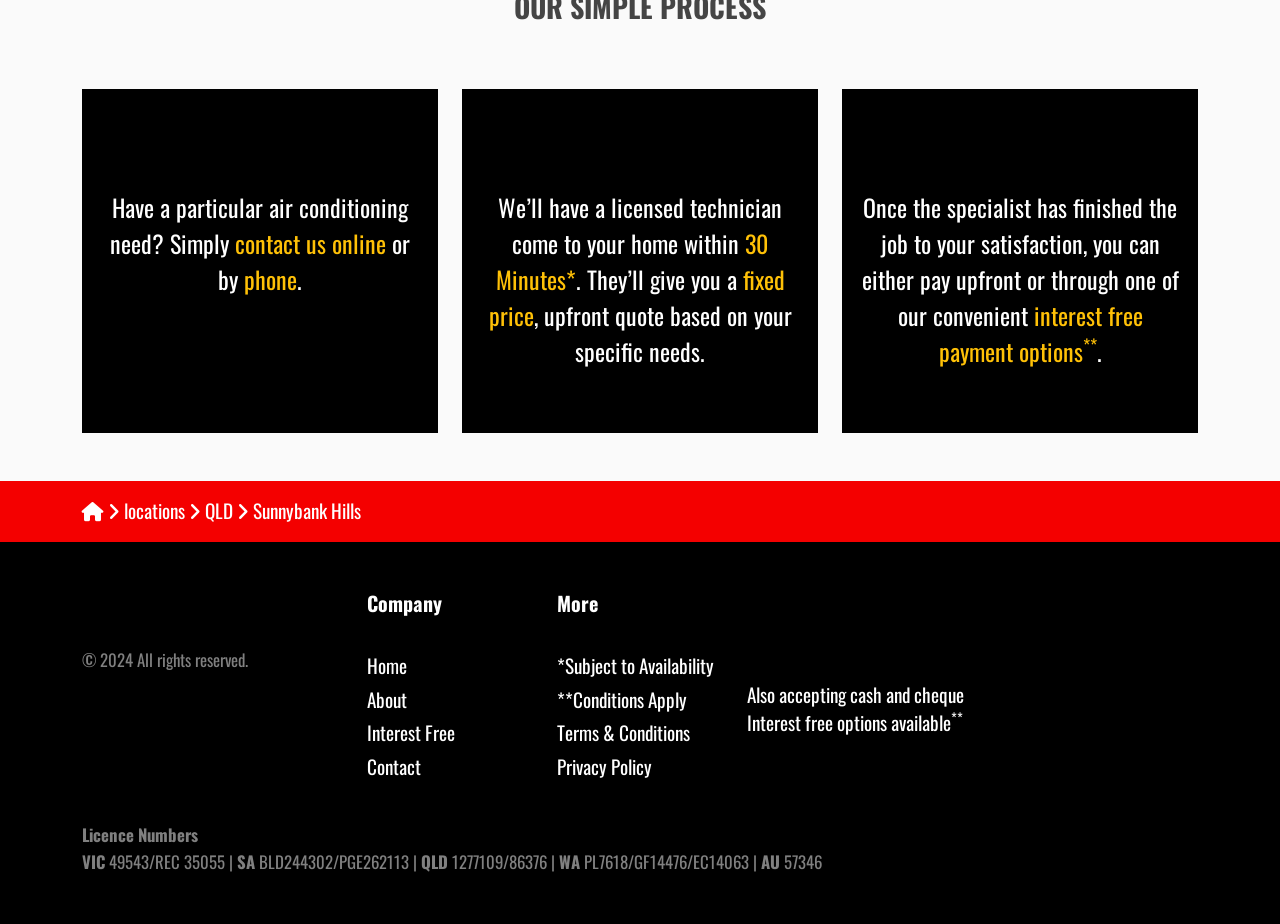Please identify the bounding box coordinates for the region that you need to click to follow this instruction: "click Interest Free".

[0.287, 0.777, 0.355, 0.809]